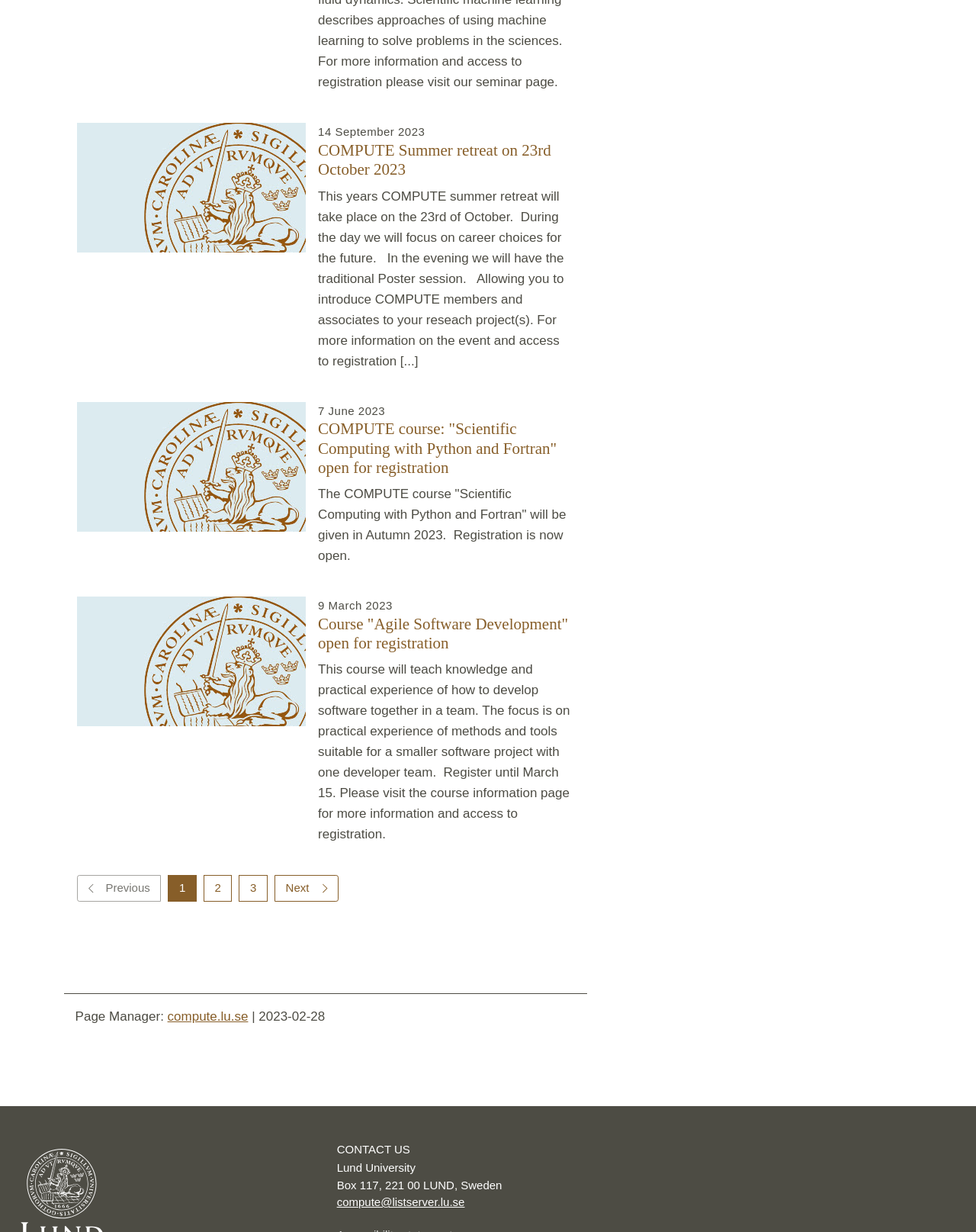Analyze the image and answer the question with as much detail as possible: 
How many pages are there in the pagination?

The answer can be found in the navigation section at the bottom of the webpage, which shows pagination links for 3 pages.